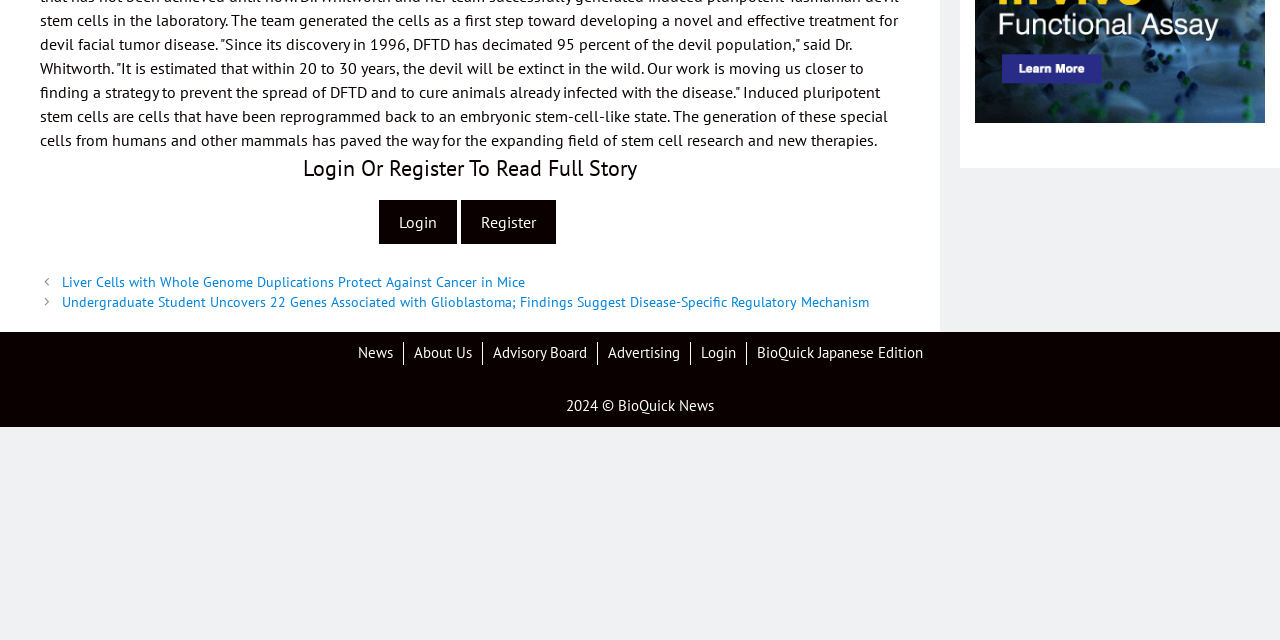Provide the bounding box coordinates of the HTML element this sentence describes: "Login".

[0.547, 0.537, 0.575, 0.566]